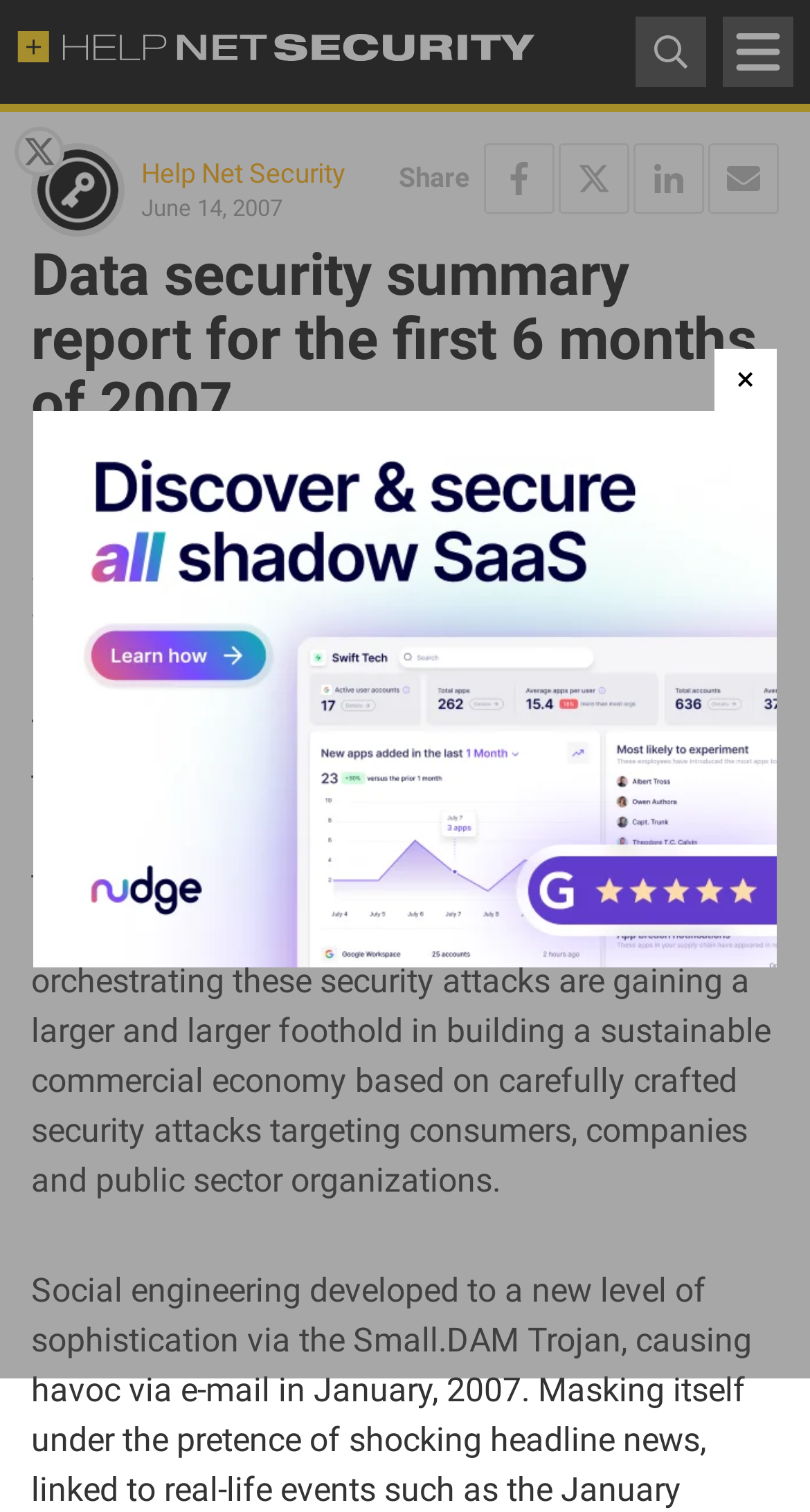Please answer the following question using a single word or phrase: 
What is the name of the website?

Help Net Security